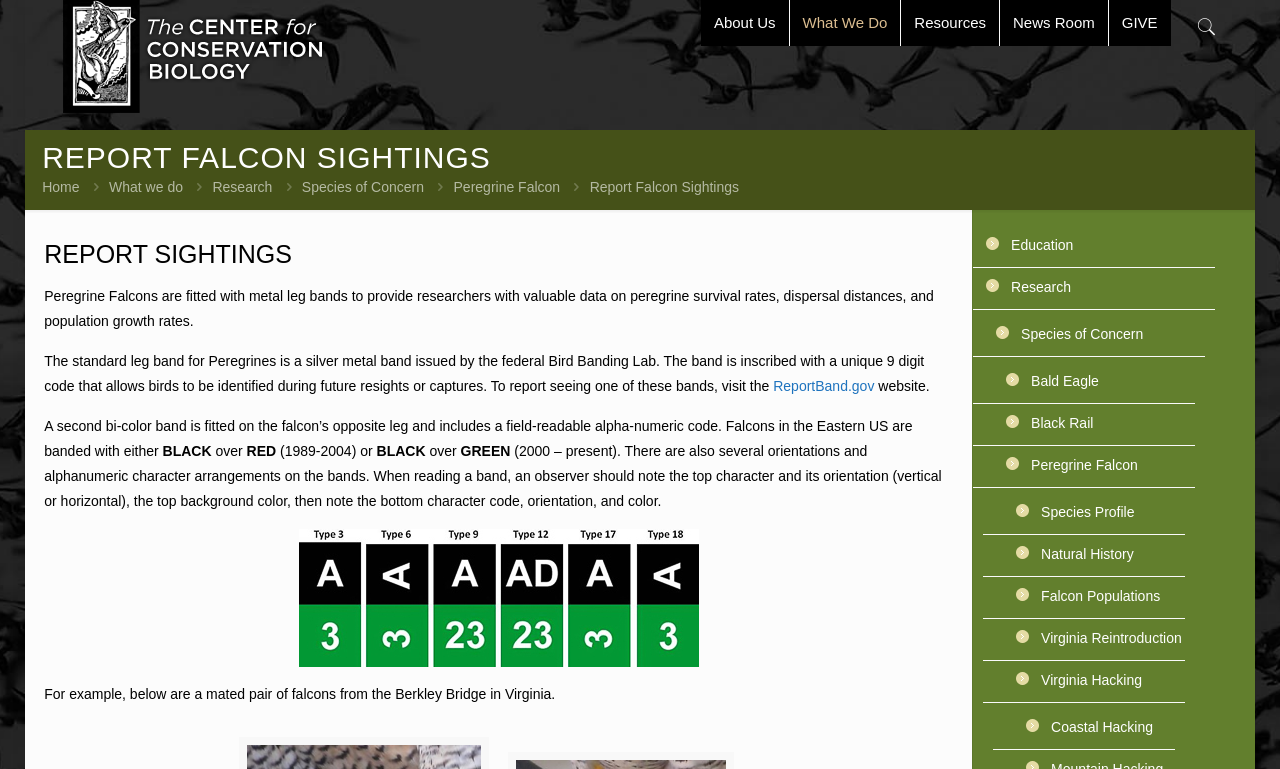Using the provided description: "Virginia Hacking", find the bounding box coordinates of the corresponding UI element. The output should be four float numbers between 0 and 1, in the format [left, top, right, bottom].

[0.791, 0.858, 0.949, 0.913]